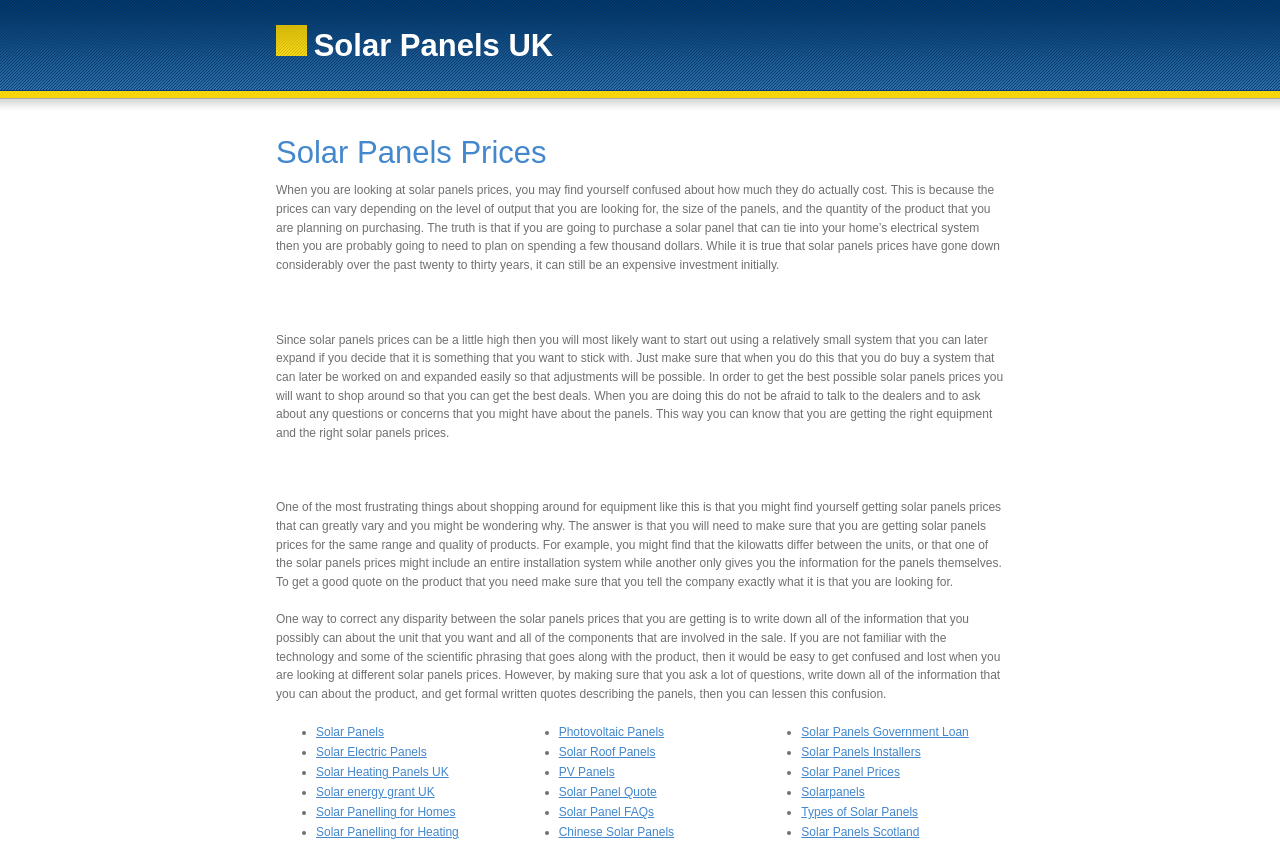Identify the bounding box coordinates of the part that should be clicked to carry out this instruction: "Click on the 'Solar Panels' link".

[0.247, 0.859, 0.3, 0.876]